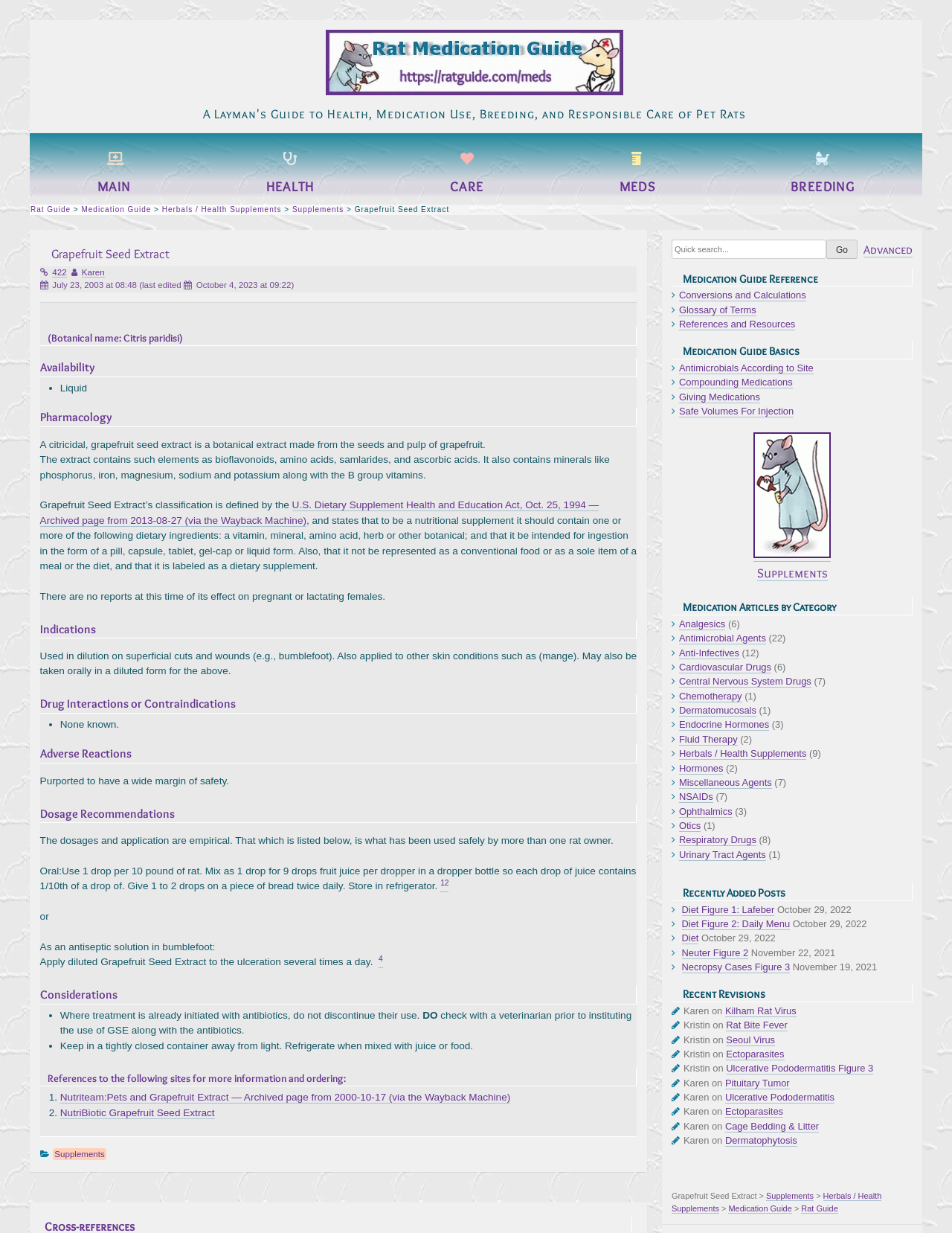Locate the bounding box coordinates of the UI element described by: "Necropsy Cases Figure 3". Provide the coordinates as four float numbers between 0 and 1, formatted as [left, top, right, bottom].

[0.716, 0.78, 0.83, 0.789]